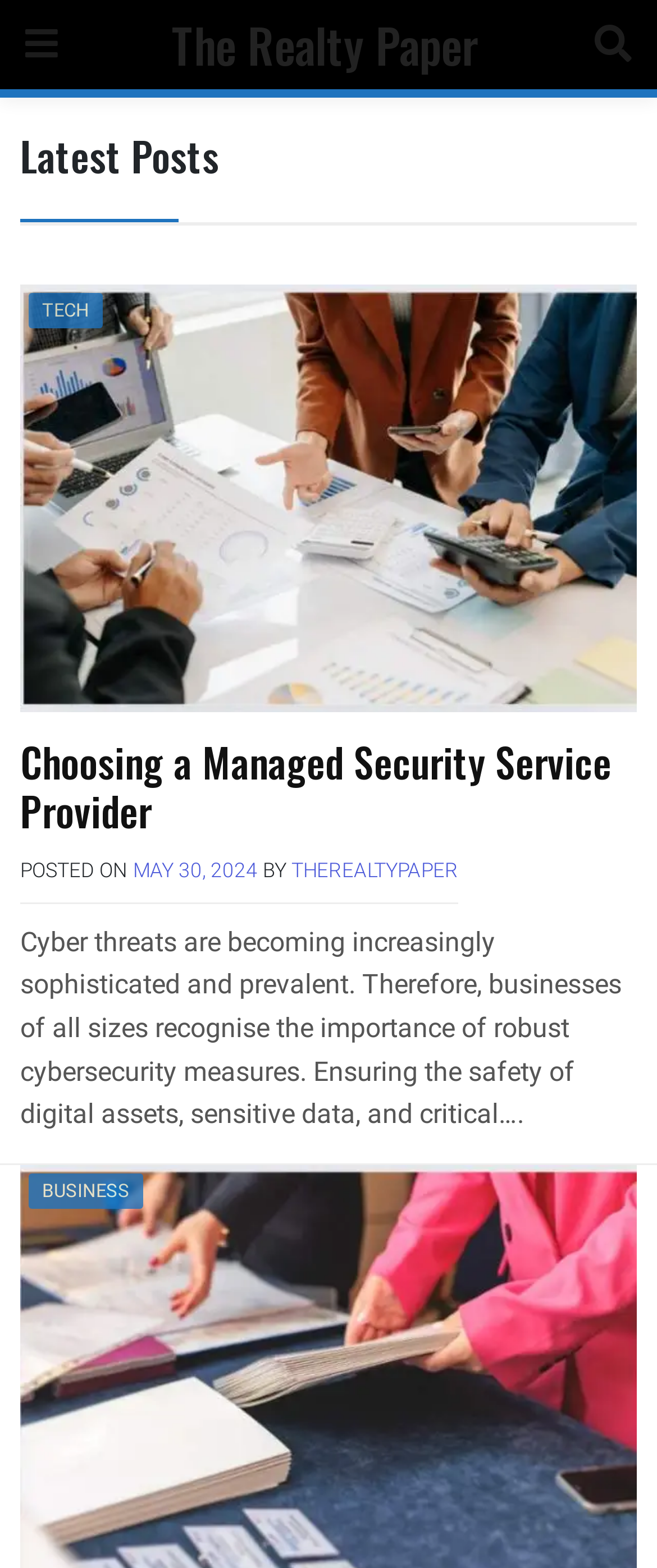Utilize the details in the image to give a detailed response to the question: What is the category of the first post?

The first post is categorized under 'TECH' as indicated by the link 'TECH' with bounding box coordinates [0.044, 0.187, 0.156, 0.209]